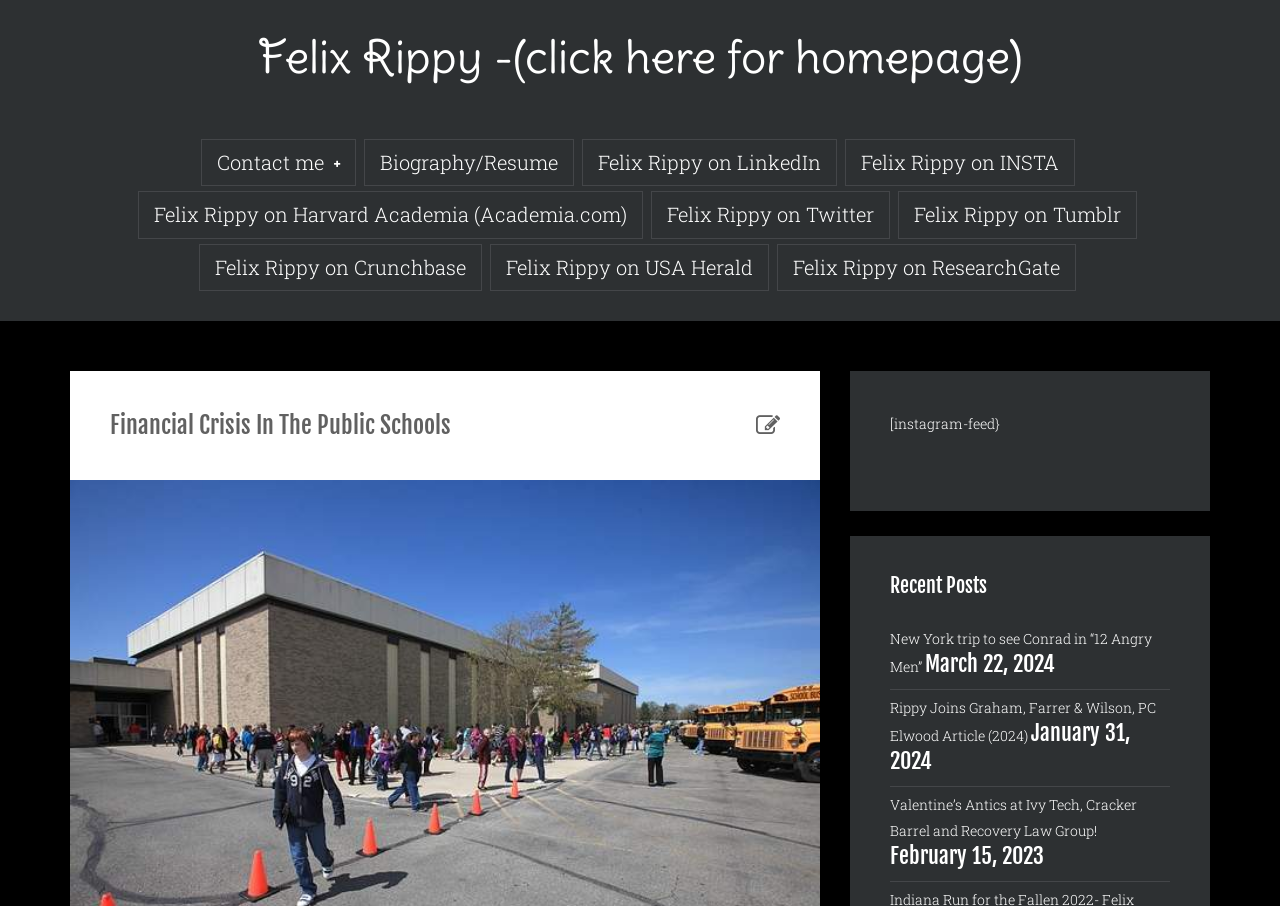Articulate a detailed summary of the webpage's content and design.

The webpage is about Felix Rippy, a professor and athlete. At the top, there is a link to the homepage, "Felix Rippy -(click here for homepage)". Below it, there are several links to his social media profiles, including LinkedIn, Instagram, Twitter, and more, which are aligned horizontally and take up about half of the screen width.

Below the social media links, there is a heading "Financial Crisis In The Public Schools" followed by a static text "[instagram-feed}". 

Further down, there is a heading "Recent Posts" with several links to blog posts, including "New York trip to see Conrad in “12 Angry Men”", "Rippy Joins Graham, Farrer & Wilson, PC Elwood Article (2024)", and "Valentine’s Antics at Ivy Tech, Cracker Barrel and Recovery Law Group!". Each post has a corresponding date, such as "March 22, 2024", "January 31, 2024", and "February 15, 2023", which are placed below the post titles.